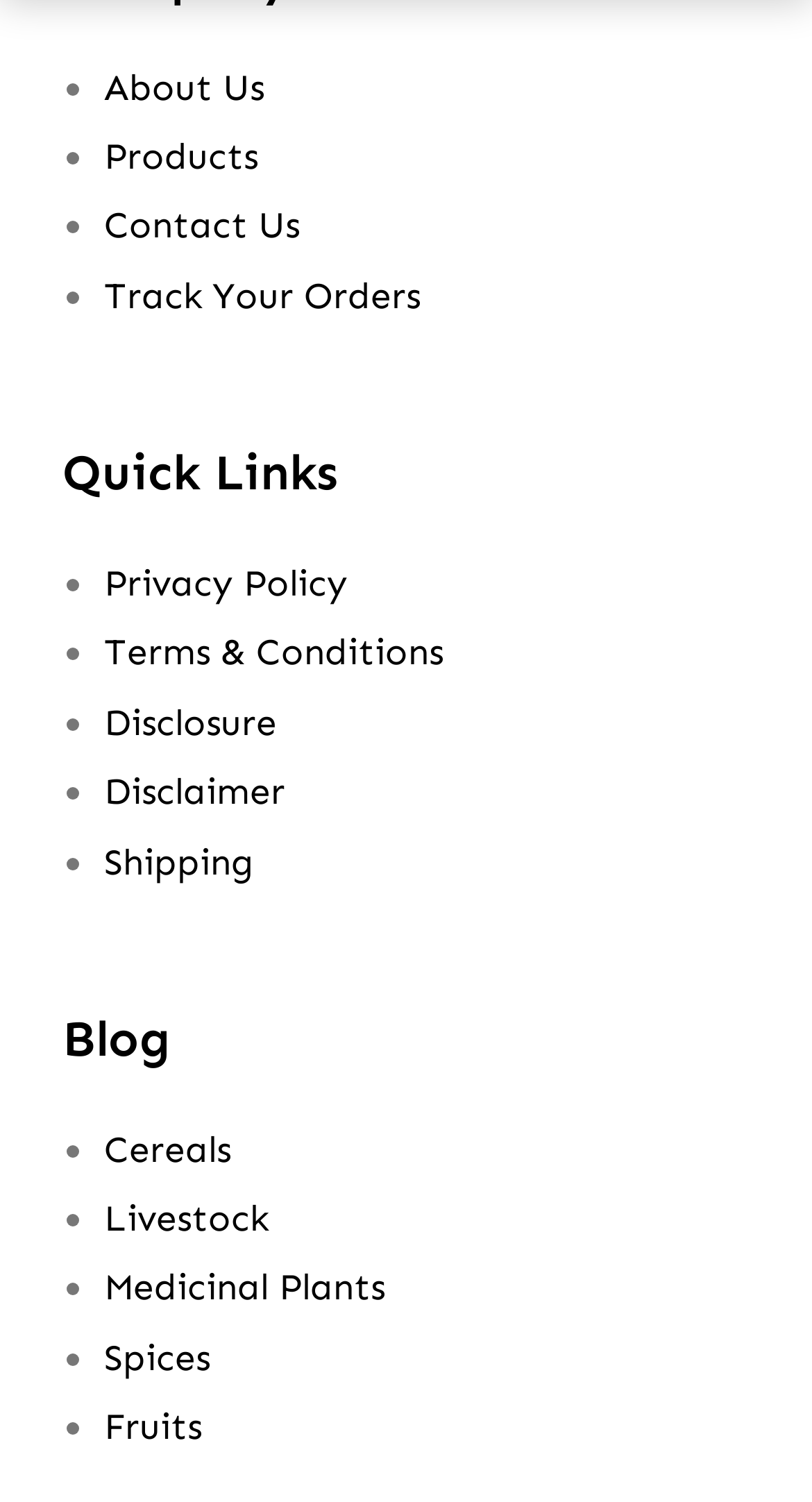How many links are there in the Blog section?
Give a single word or phrase as your answer by examining the image.

5